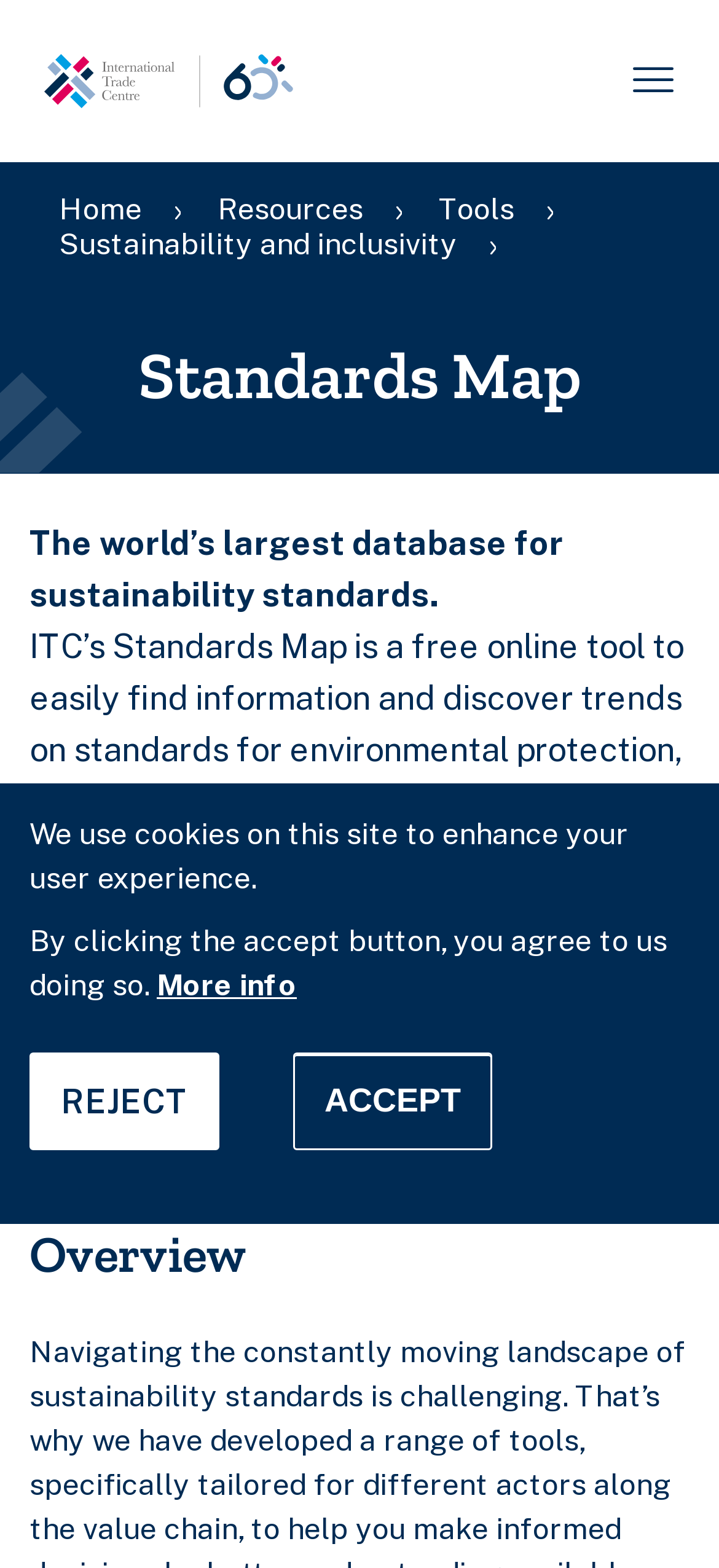Determine the bounding box coordinates of the region to click in order to accomplish the following instruction: "click on apply now". Provide the coordinates as four float numbers between 0 and 1, specifically [left, top, right, bottom].

None